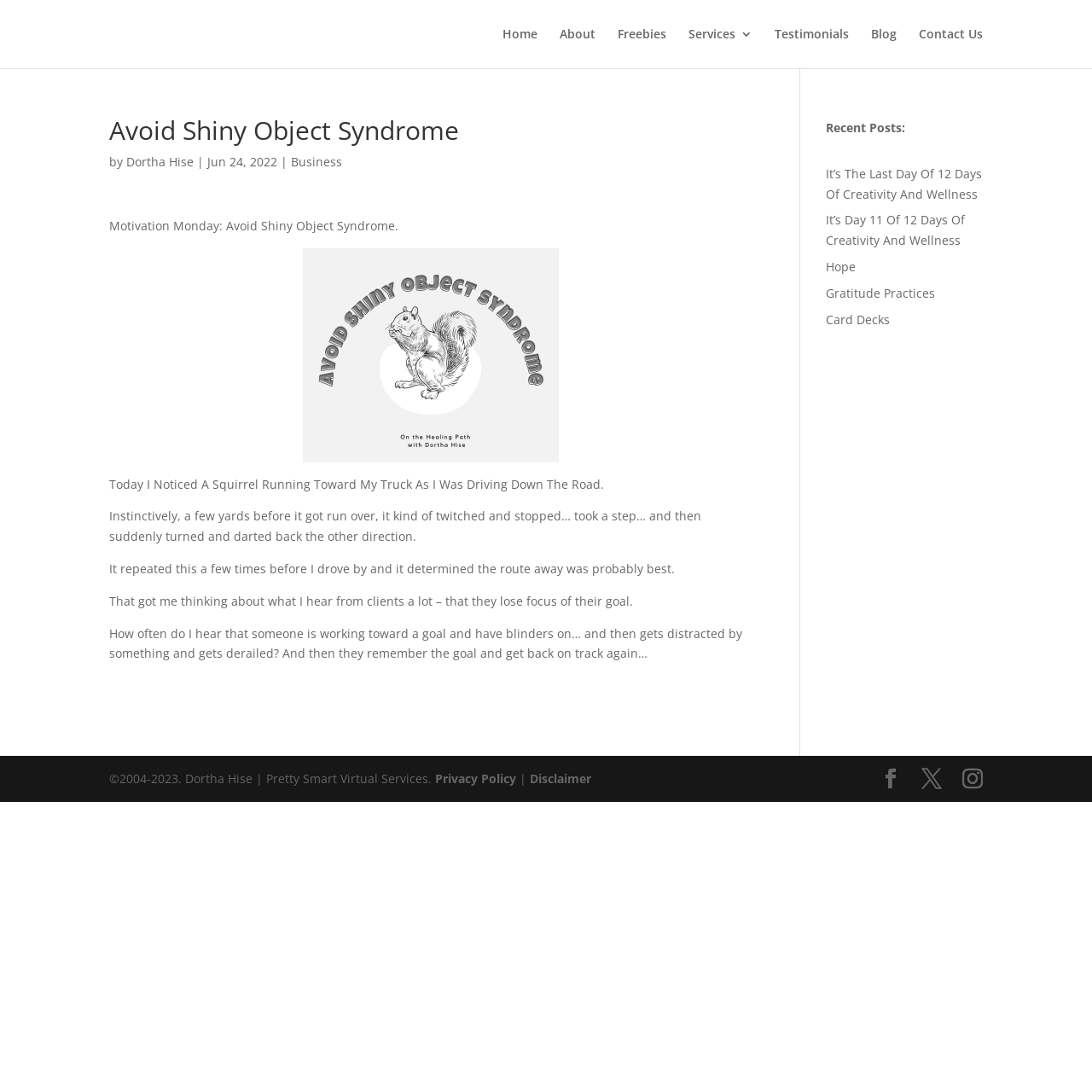Could you find the bounding box coordinates of the clickable area to complete this instruction: "go to home page"?

[0.46, 0.026, 0.492, 0.062]